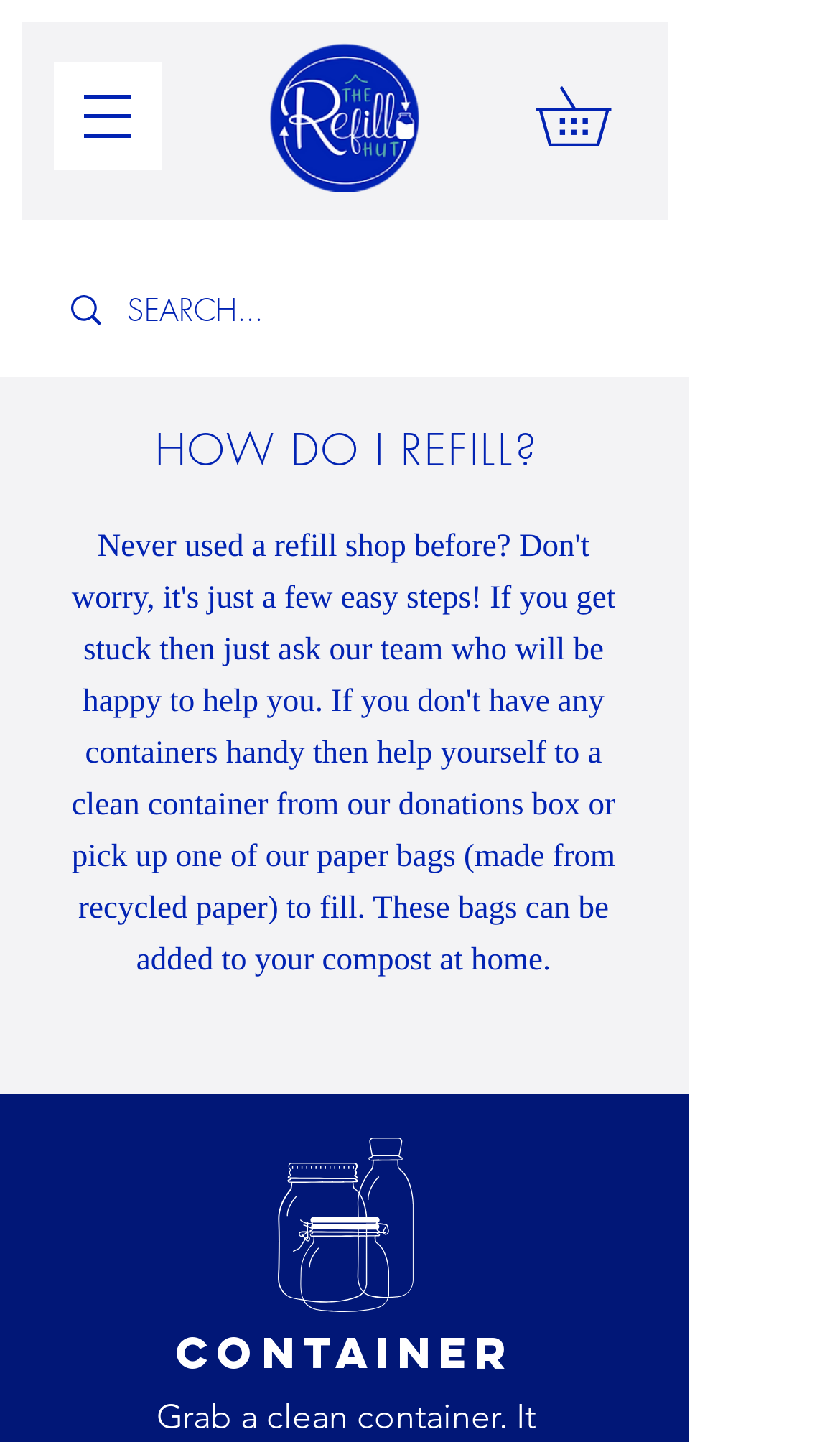Answer the question using only one word or a concise phrase: What is the category of the container?

Refill